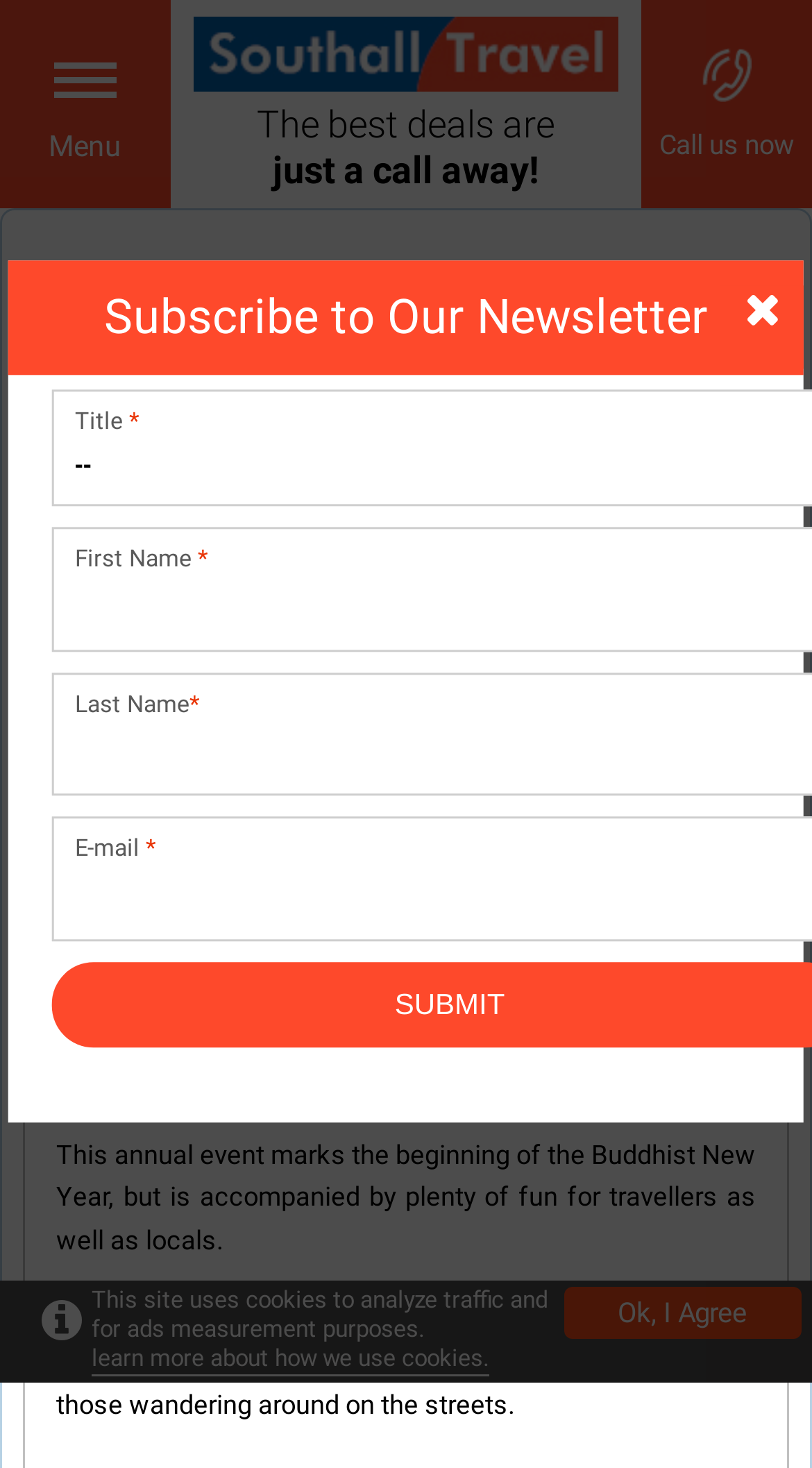Provide the bounding box coordinates of the UI element this sentence describes: "Southall Travel".

[0.051, 0.199, 0.305, 0.224]